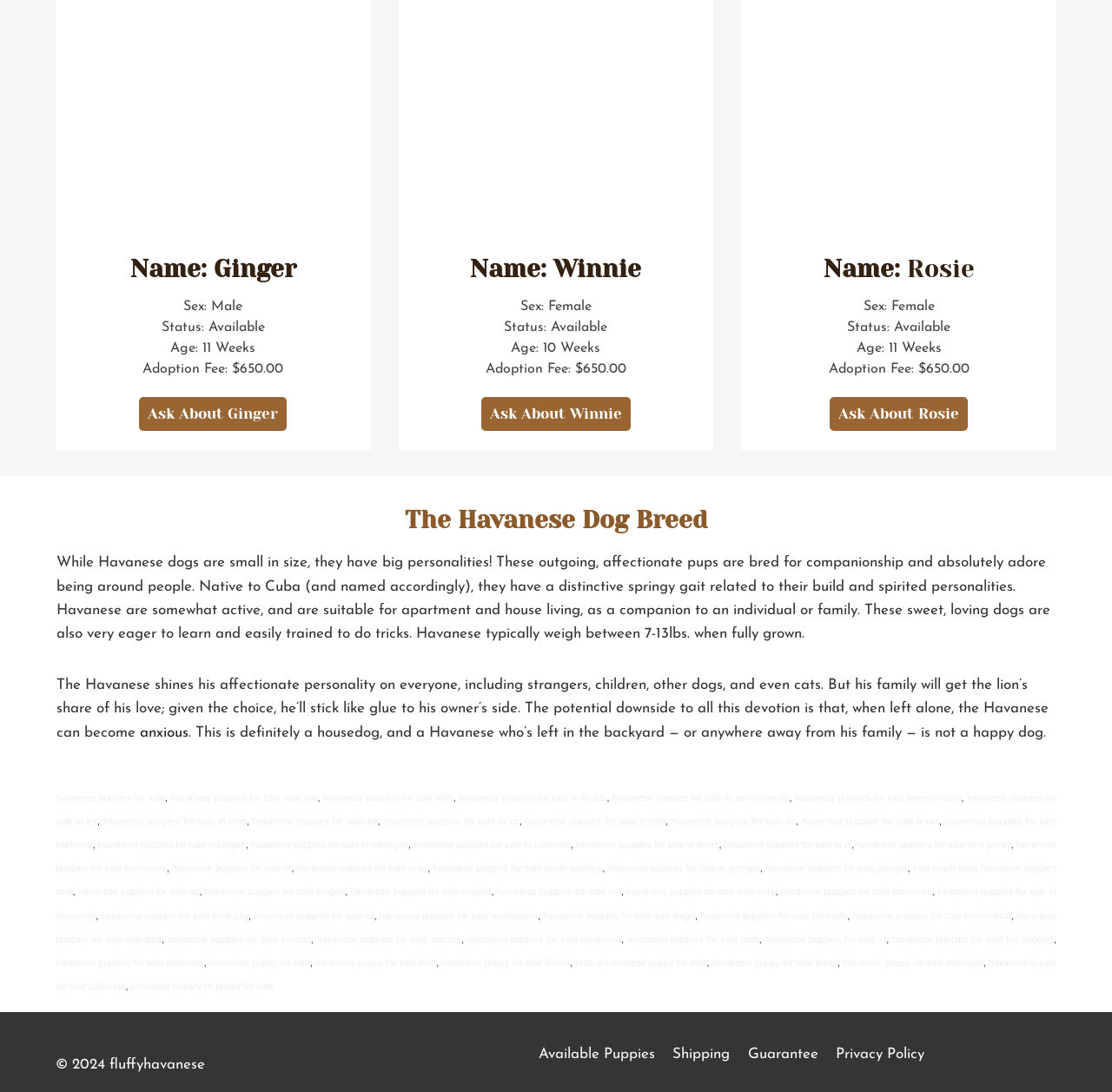Pinpoint the bounding box coordinates of the clickable area needed to execute the instruction: "Ask About Winnie". The coordinates should be specified as four float numbers between 0 and 1, i.e., [left, top, right, bottom].

[0.433, 0.364, 0.567, 0.395]